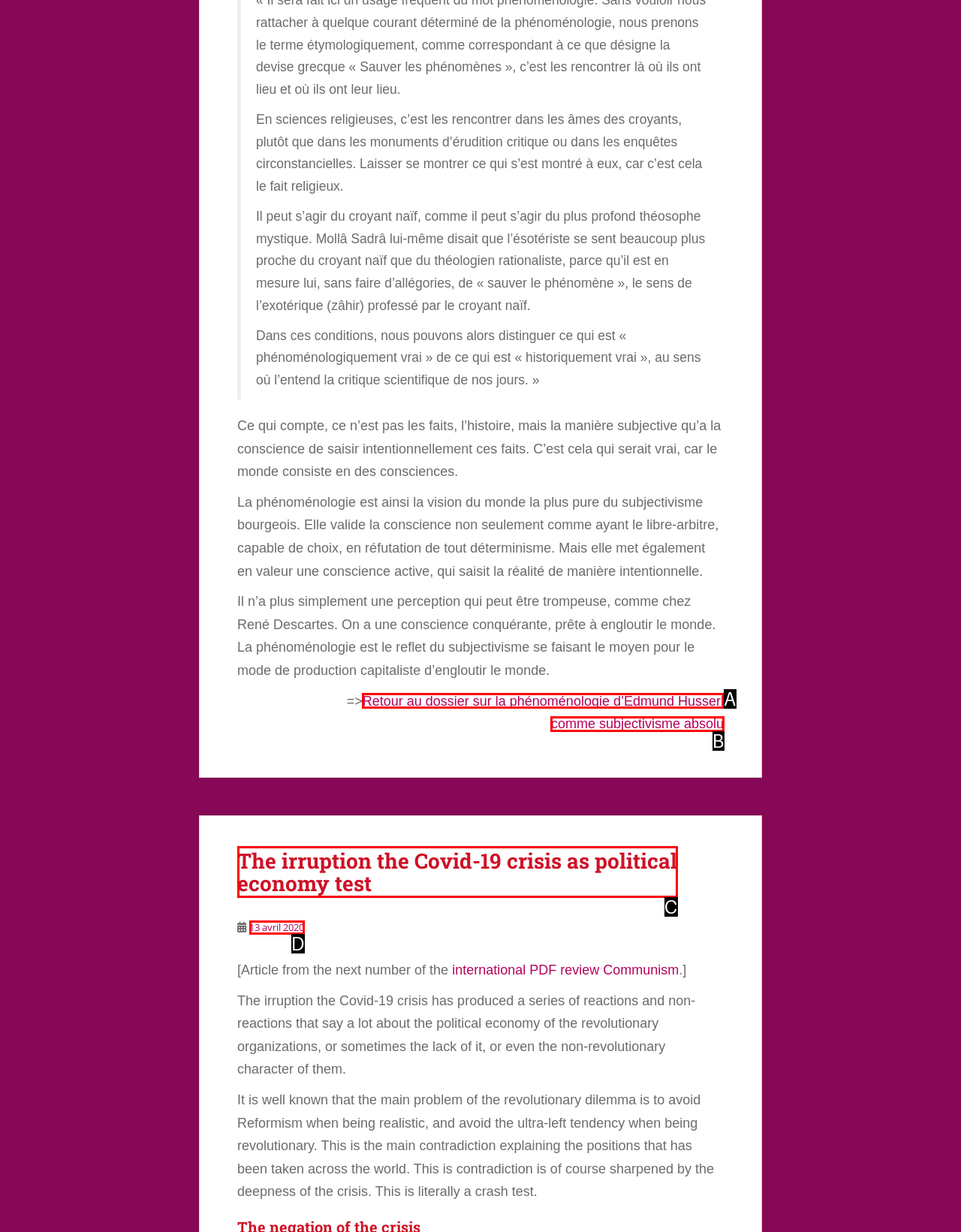Given the description: comme subjectivisme absolu, pick the option that matches best and answer with the corresponding letter directly.

B